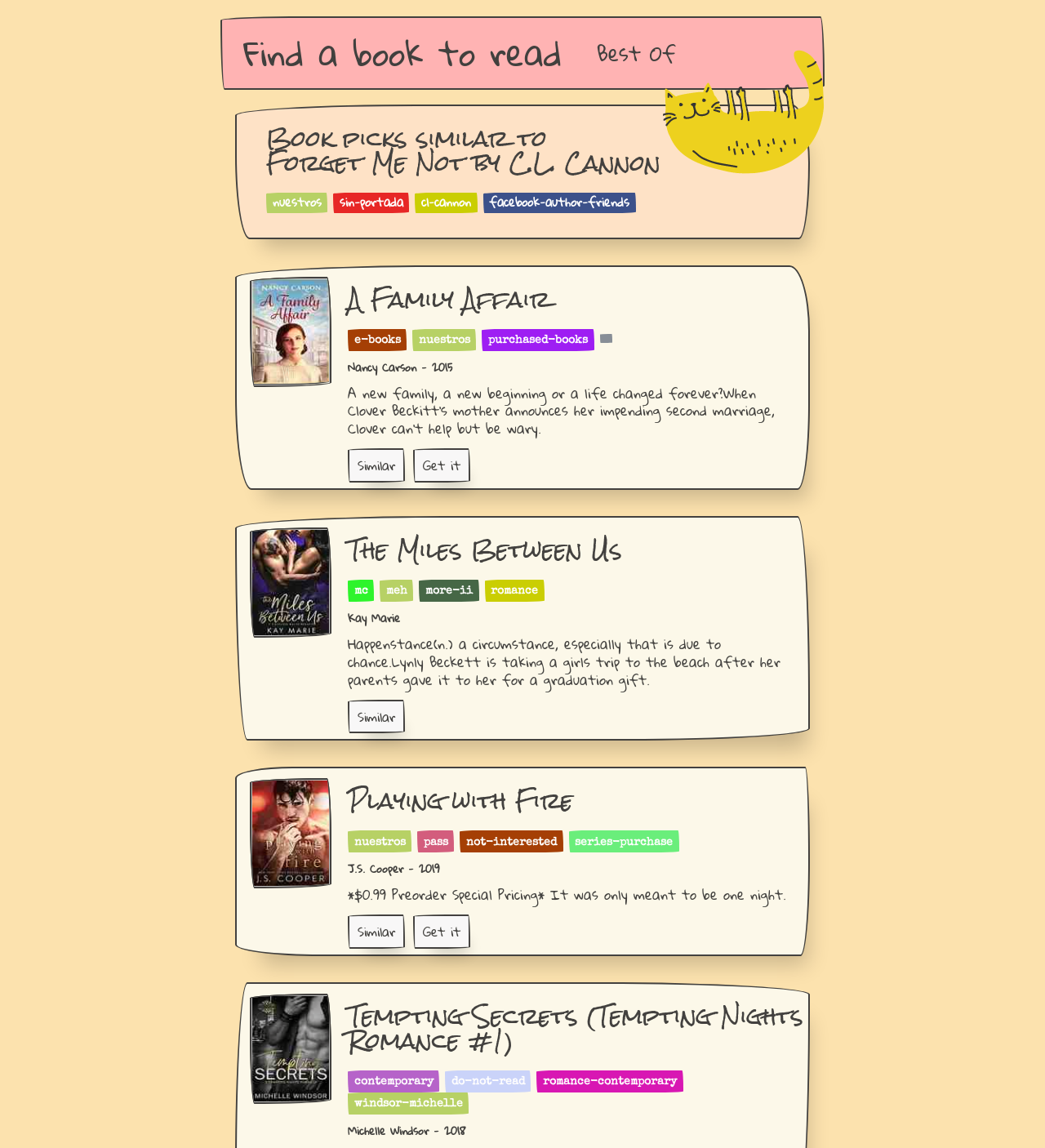Provide the bounding box for the UI element matching this description: "Best Of".

[0.571, 0.029, 0.647, 0.065]